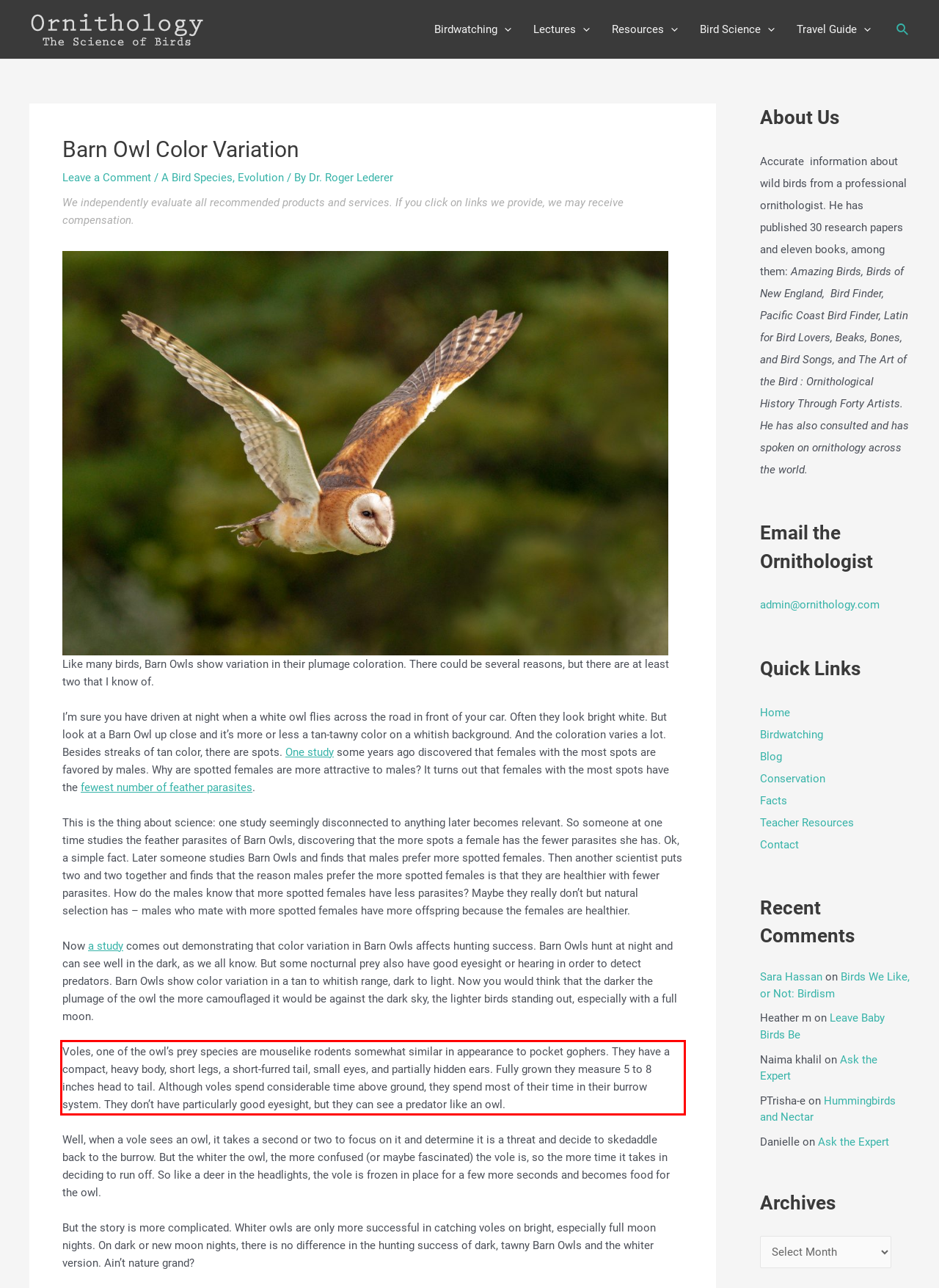You are provided with a screenshot of a webpage featuring a red rectangle bounding box. Extract the text content within this red bounding box using OCR.

Voles, one of the owl’s prey species are mouselike rodents somewhat similar in appearance to pocket gophers. They have a compact, heavy body, short legs, a short-furred tail, small eyes, and partially hidden ears. Fully grown they measure 5 to 8 inches head to tail. Although voles spend considerable time above ground, they spend most of their time in their burrow system. They don’t have particularly good eyesight, but they can see a predator like an owl.